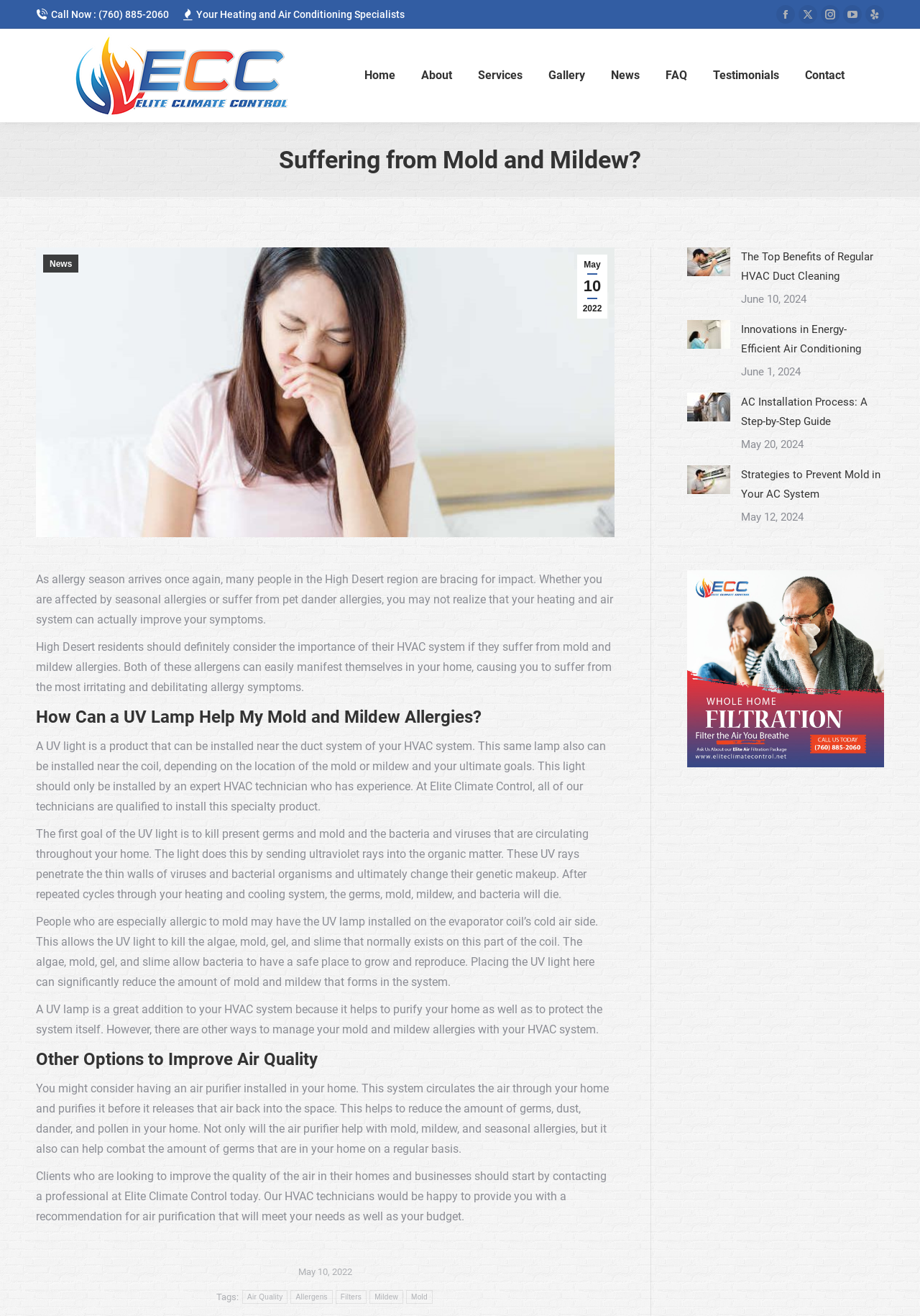For the following element description, predict the bounding box coordinates in the format (top-left x, top-left y, bottom-right x, bottom-right y). All values should be floating point numbers between 0 and 1. Description: Innovations in Energy-Efficient Air Conditioning

[0.805, 0.243, 0.961, 0.273]